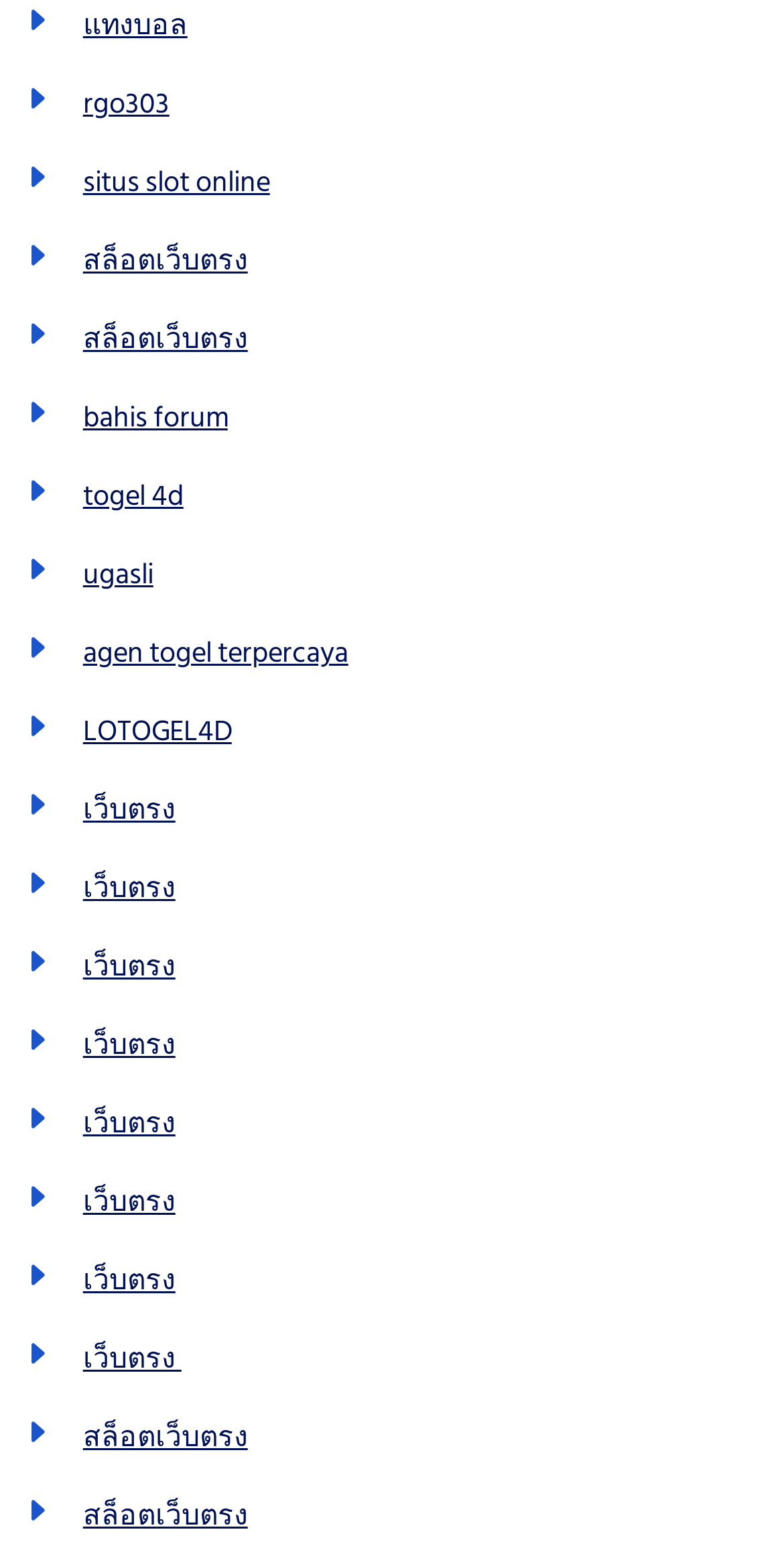Determine the bounding box coordinates for the area that needs to be clicked to fulfill this task: "access สล็อตเว็บตรง". The coordinates must be given as four float numbers between 0 and 1, i.e., [left, top, right, bottom].

[0.106, 0.155, 0.316, 0.185]